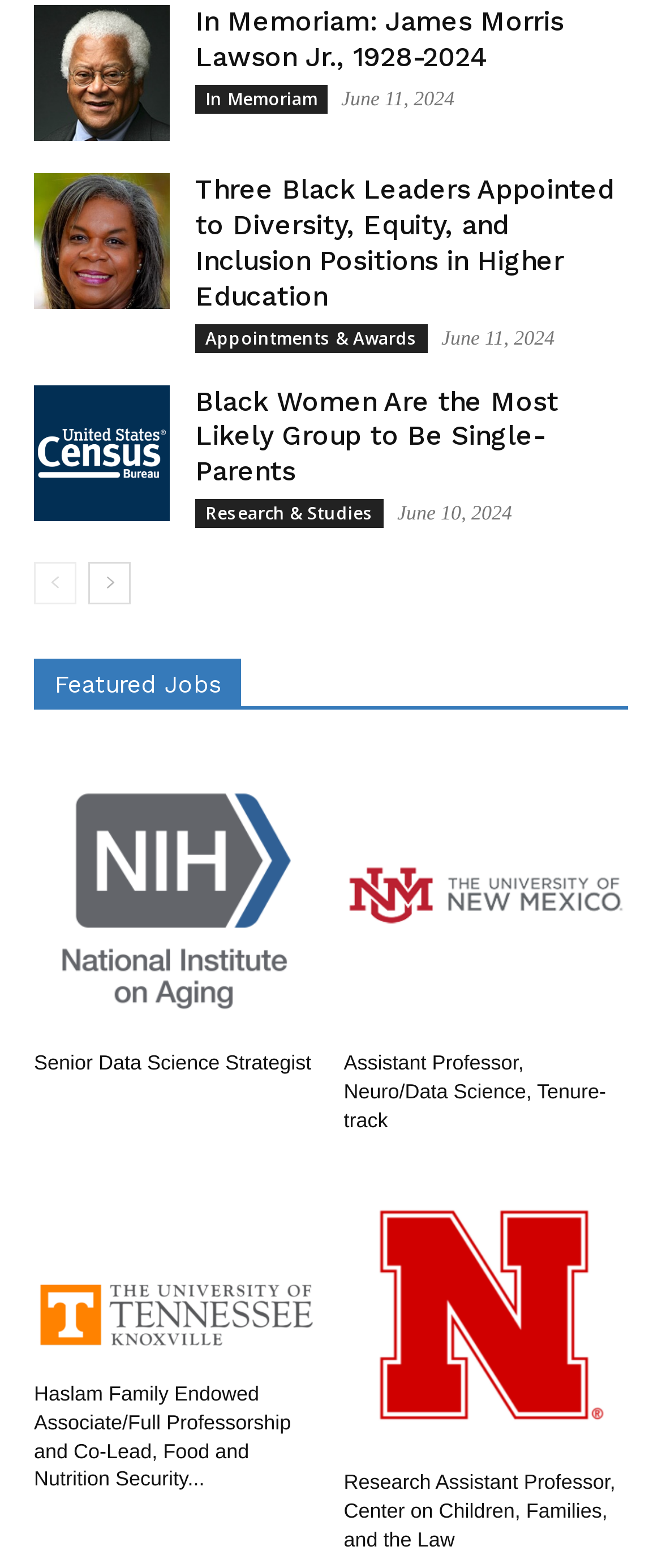Please reply to the following question using a single word or phrase: 
How many news articles are listed?

3